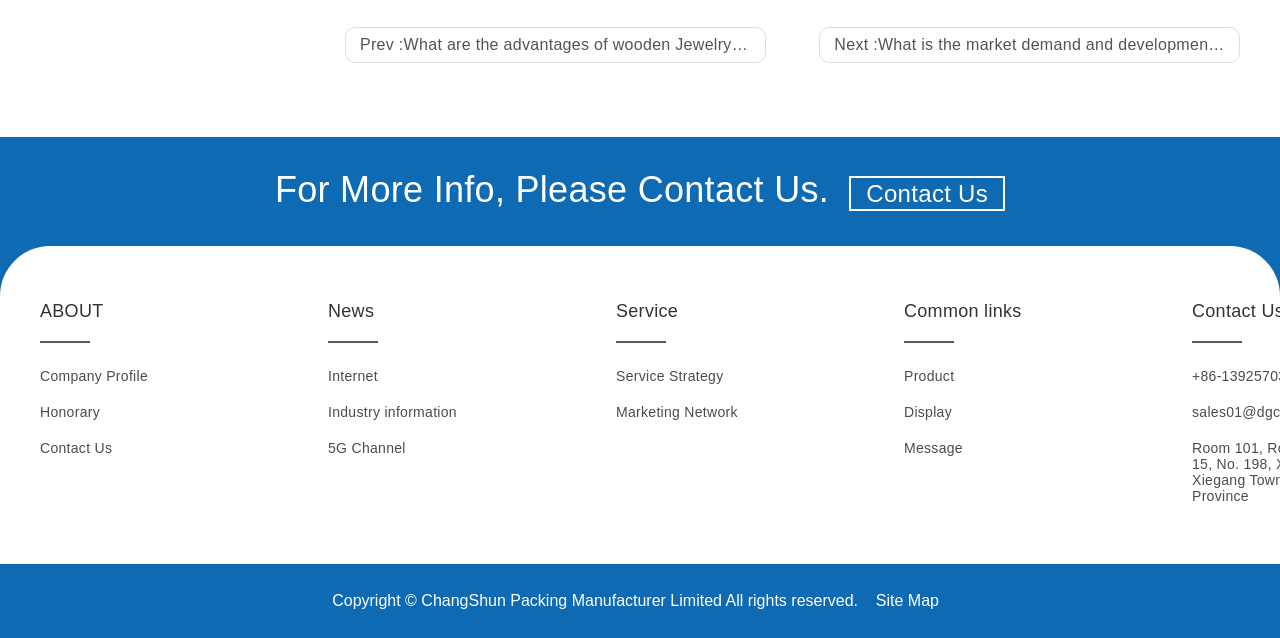What is the copyright information of the website?
Using the image as a reference, deliver a detailed and thorough answer to the question.

The copyright information of the website can be found at the bottom of the webpage, which states 'Copyright © ChangShun Packing Manufacturer Limited All rights reserved.'.